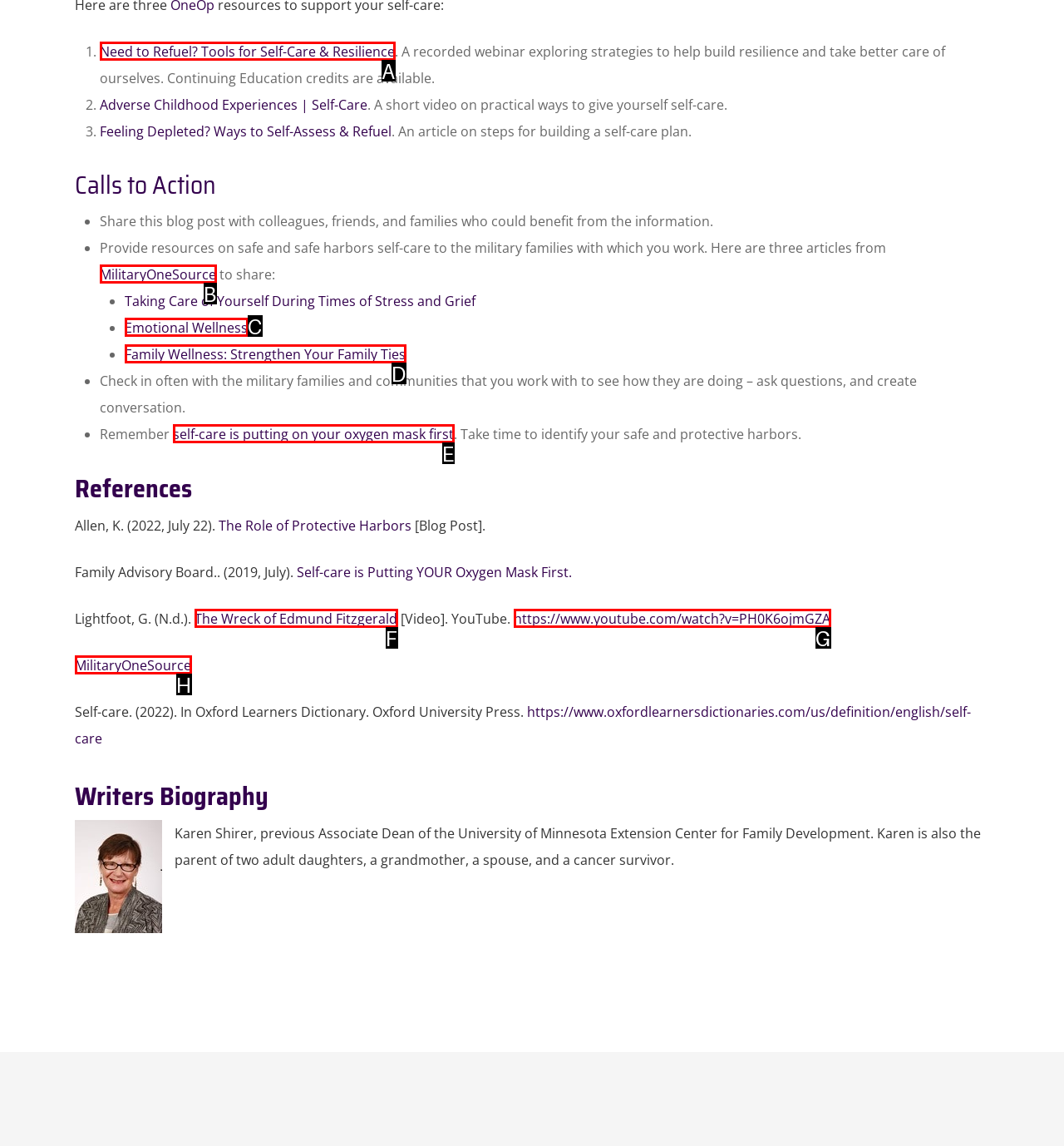Looking at the description: Emotional Wellness, identify which option is the best match and respond directly with the letter of that option.

C